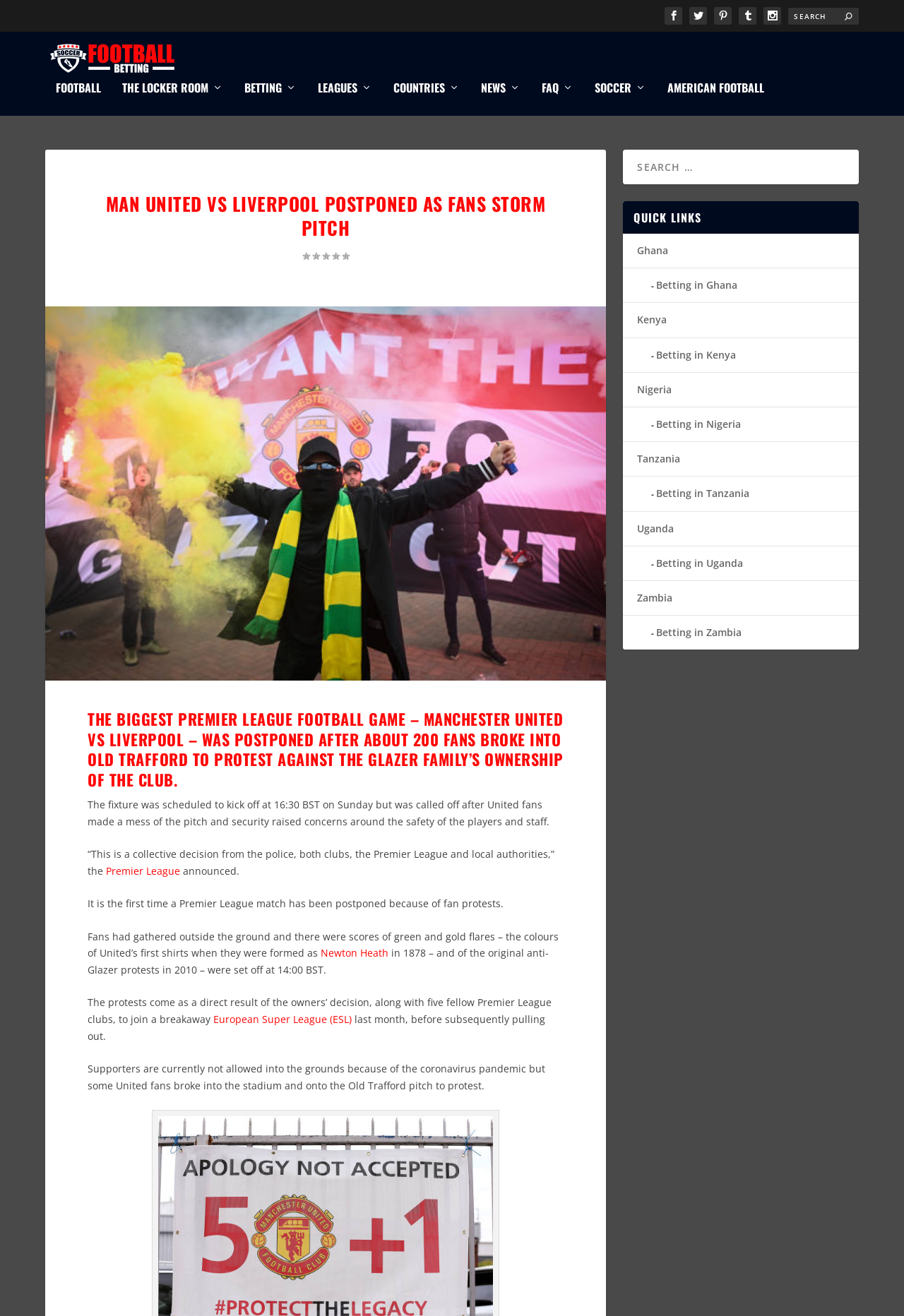Show the bounding box coordinates for the element that needs to be clicked to execute the following instruction: "Read news about Man United vs Liverpool". Provide the coordinates in the form of four float numbers between 0 and 1, i.e., [left, top, right, bottom].

[0.05, 0.228, 0.671, 0.512]